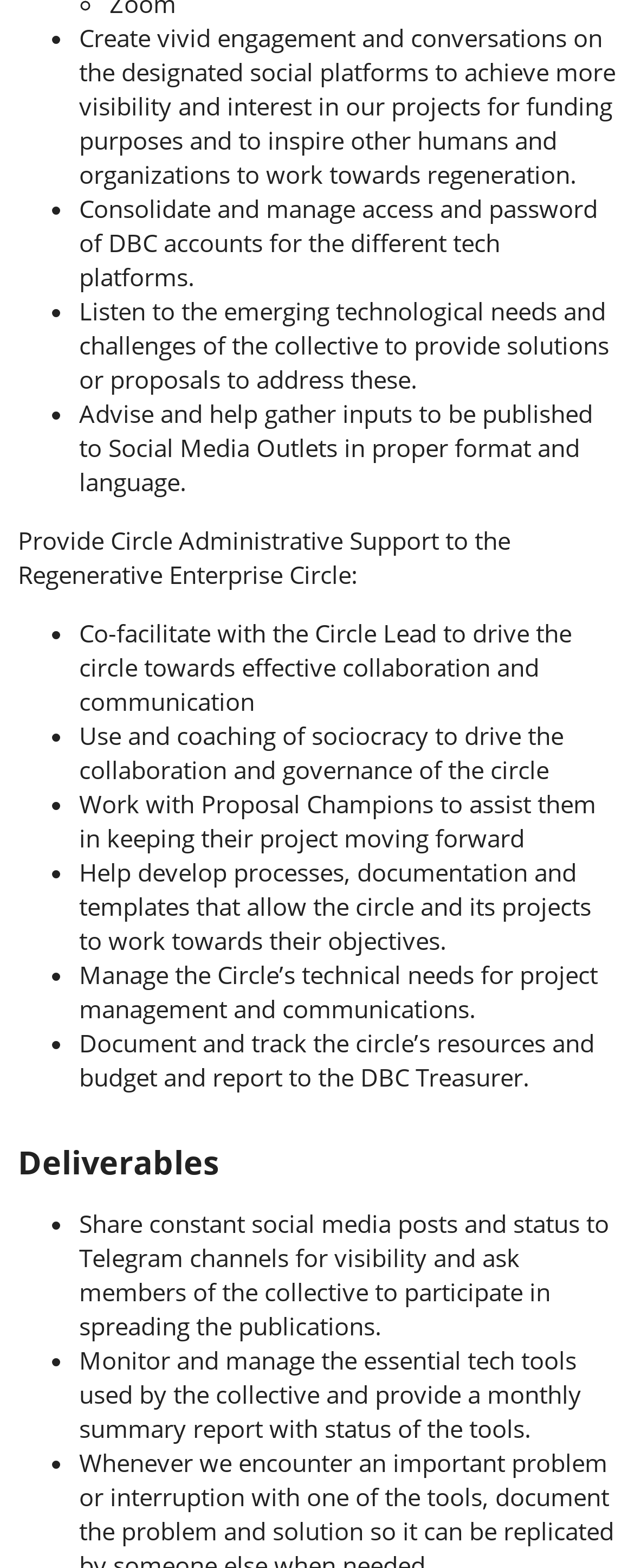Find and indicate the bounding box coordinates of the region you should select to follow the given instruction: "View the deliverables of the circle".

[0.028, 0.717, 0.974, 0.742]